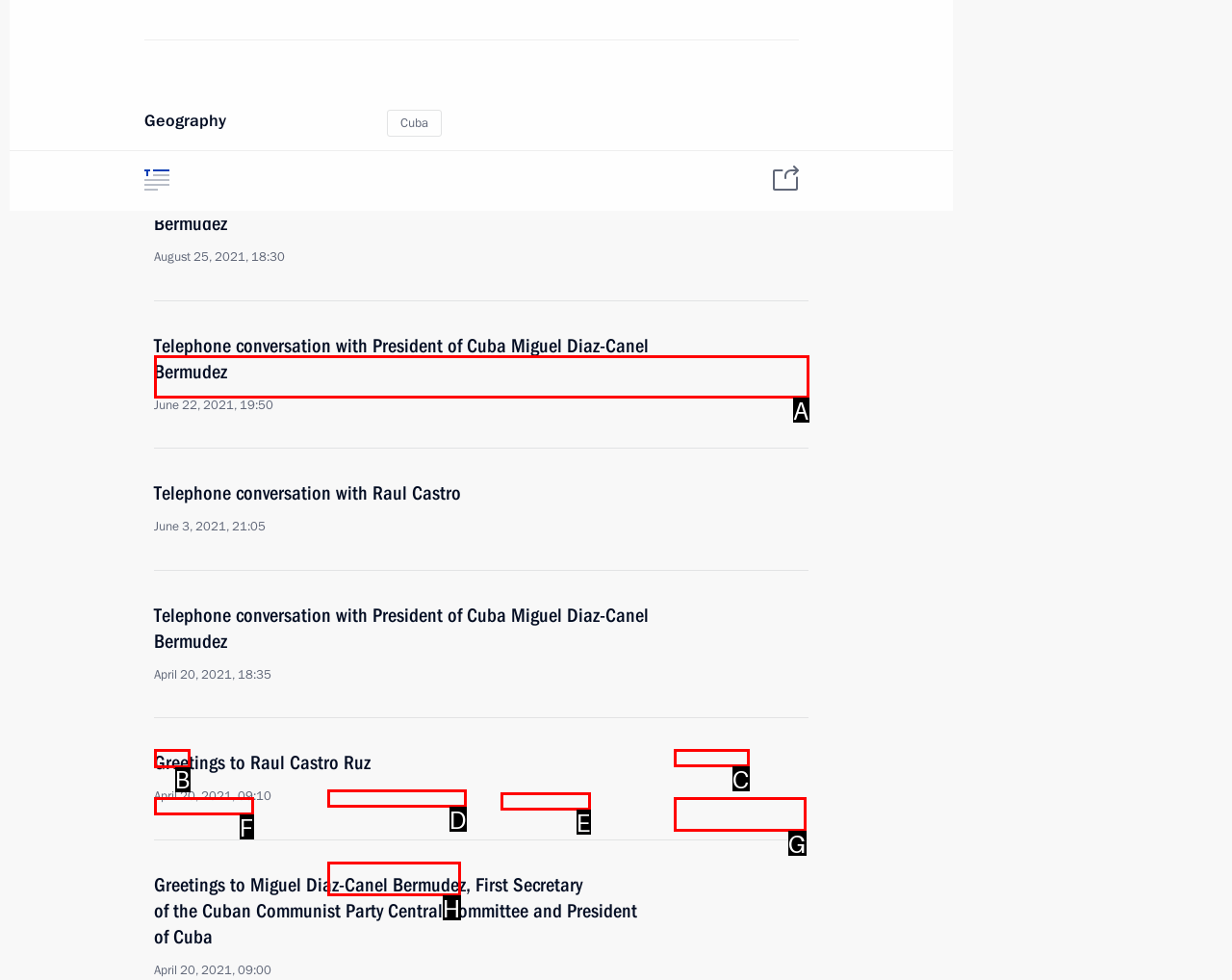Choose the UI element to click on to achieve this task: Go to Events. Reply with the letter representing the selected element.

B